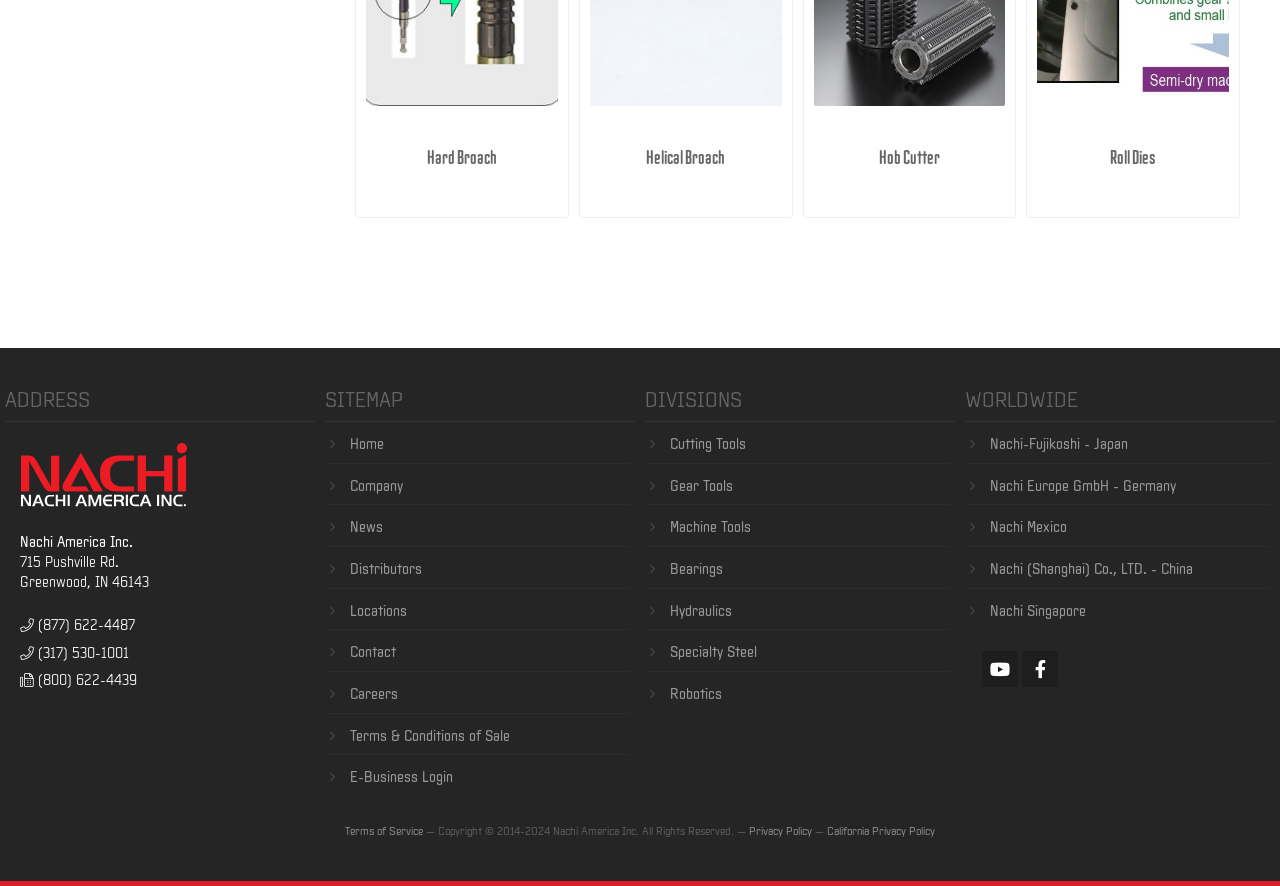Bounding box coordinates should be in the format (top-left x, top-left y, bottom-right x, bottom-right y) and all values should be floating point numbers between 0 and 1. Determine the bounding box coordinate for the UI element described as: Careers

[0.262, 0.764, 0.323, 0.804]